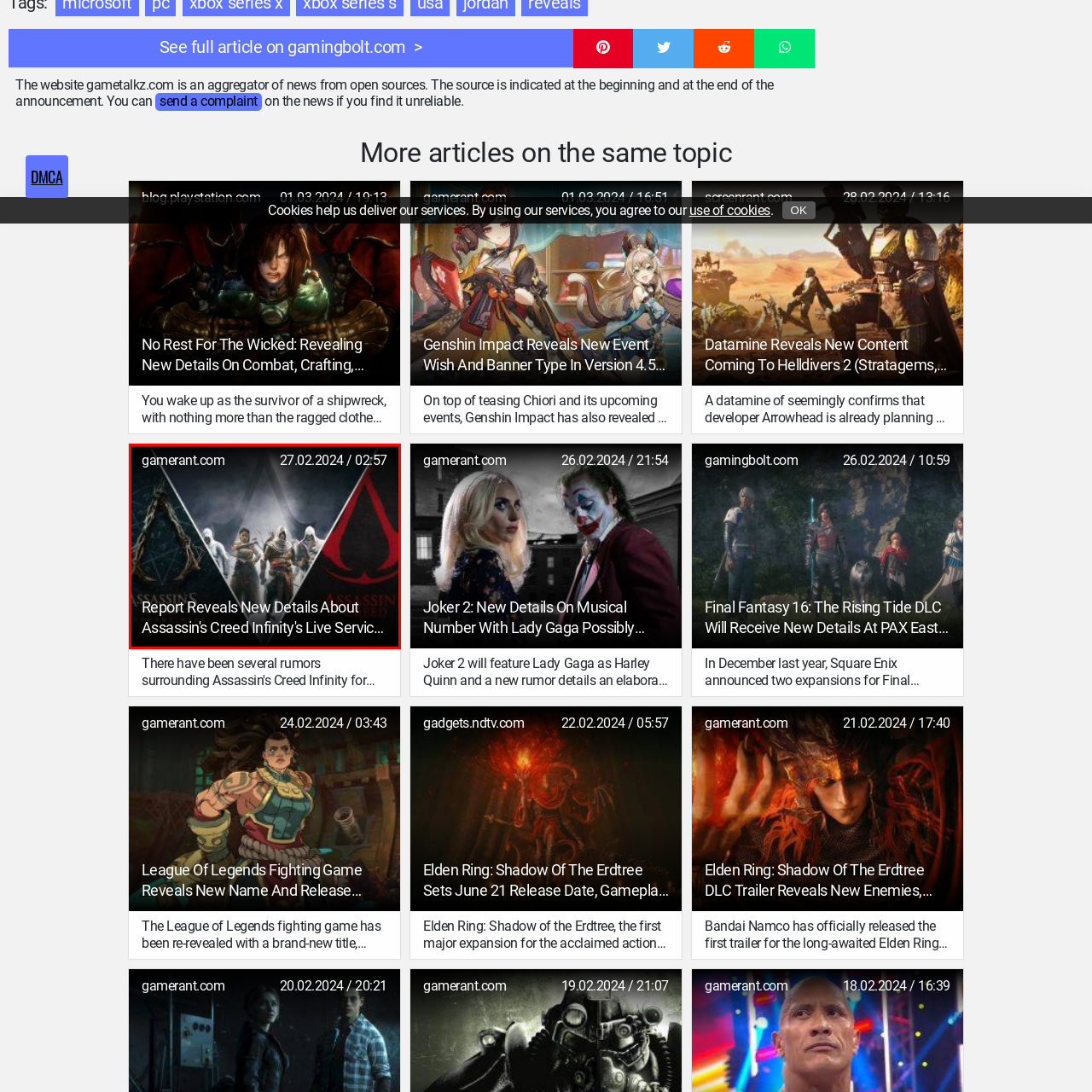Direct your gaze to the image circumscribed by the red boundary and deliver a thorough answer to the following question, drawing from the image's details: 
How many distinct figures are depicted in the artwork?

The caption describes the image as featuring an artistic composition of three distinct figures in varying assassin garb, which implies that there are three figures in the artwork.